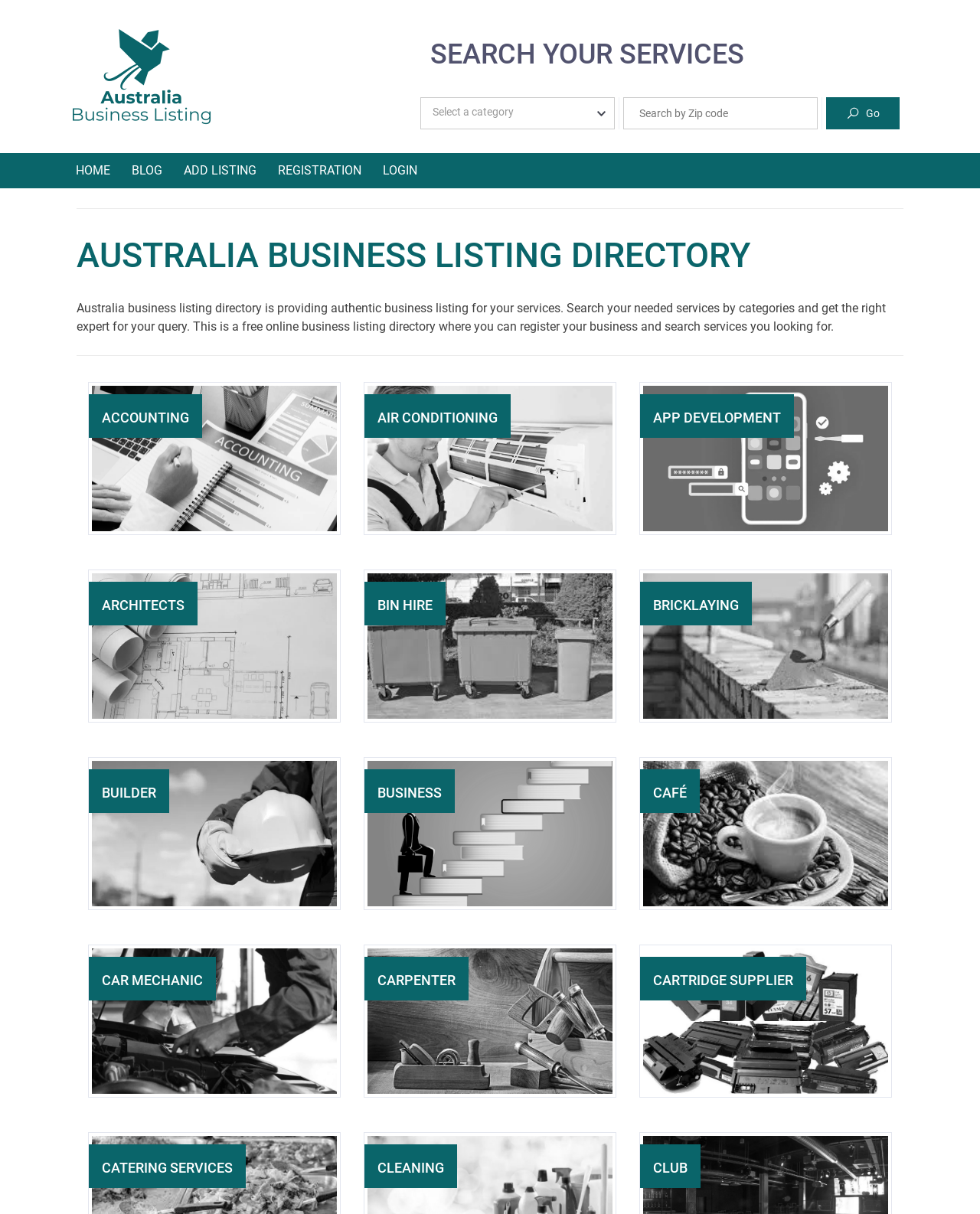Find the bounding box coordinates of the clickable element required to execute the following instruction: "Search by category". Provide the coordinates as four float numbers between 0 and 1, i.e., [left, top, right, bottom].

[0.429, 0.08, 0.627, 0.107]